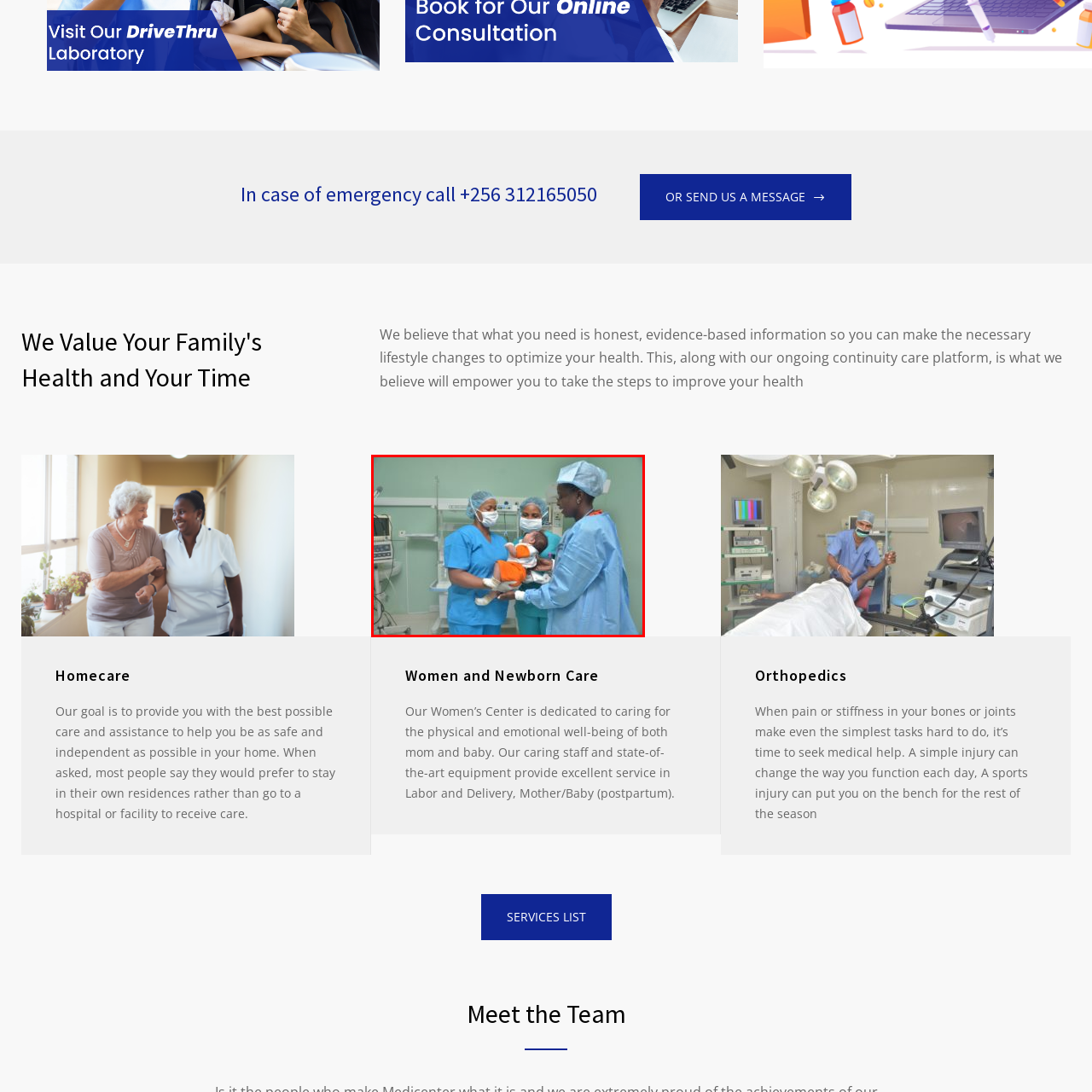Give an in-depth description of the image within the red border.

The image portrays a nurturing scene in a healthcare setting, specifically within a Women and Newborn Care unit. Three medical professionals, attired in scrubs and surgical masks, are engaged in a compassionate interaction with a newborn, who is dressed in a bright orange outfit. One of the caregivers cradles the baby gently, while the two others are attentively observing, showcasing a collaborative approach to care.

The environment is likely a modern medical facility, equipped with essential instruments and supportive equipment in the background, highlighting the state-of-the-art resources available for both mothers and babies. This imagery captures the essence of the dedication and expertise of the staff in ensuring the physical and emotional well-being of new mothers and their infants. The scene reflects a commitment to providing excellent service in labor and delivery, emphasizing the supportive atmosphere that aims to encourage families to maintain their independence and comfort during this critical time.